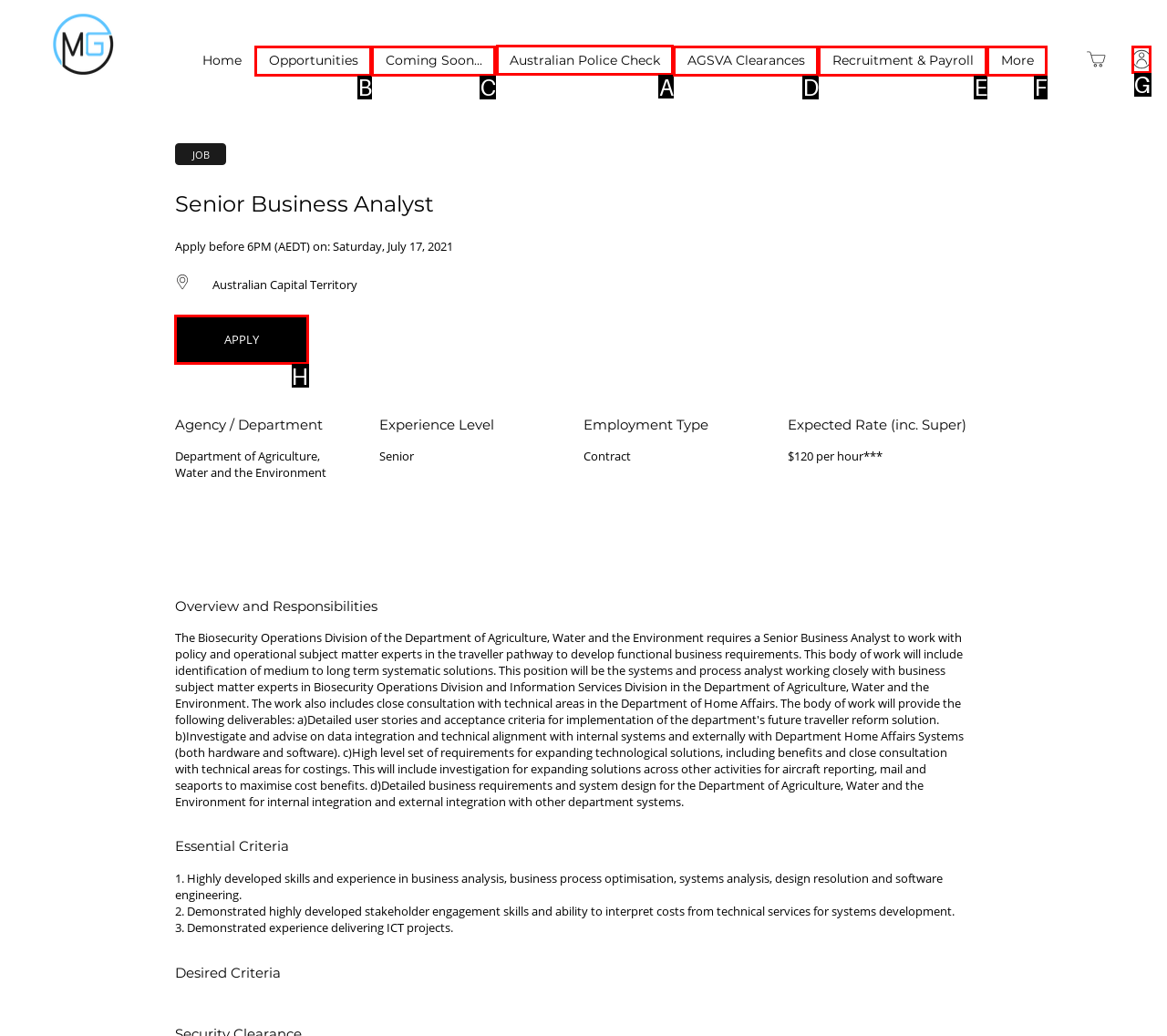Identify which HTML element should be clicked to fulfill this instruction: Check Australian Police Check Reply with the correct option's letter.

A